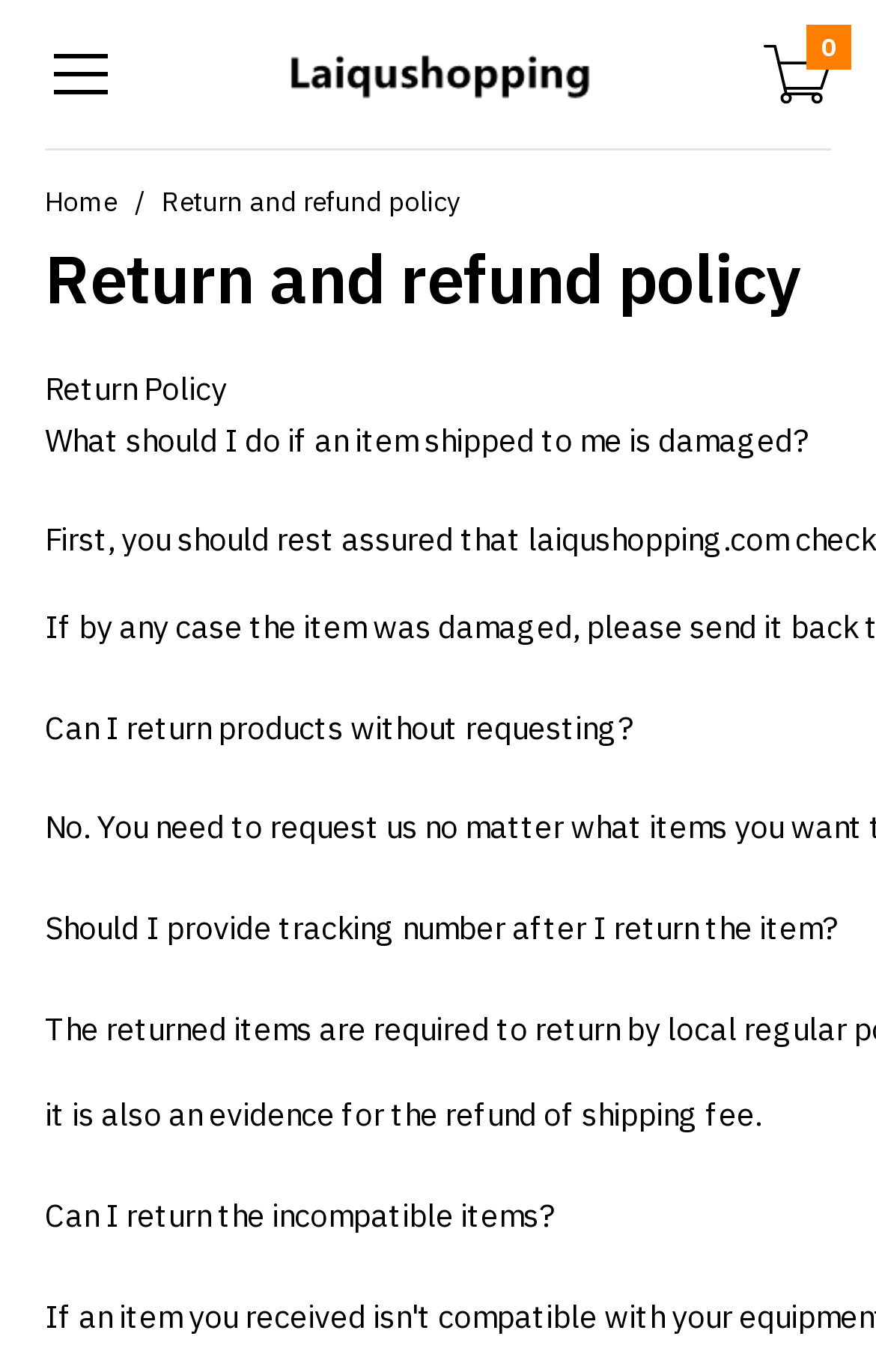Determine the main text heading of the webpage and provide its content.

Return and refund policy